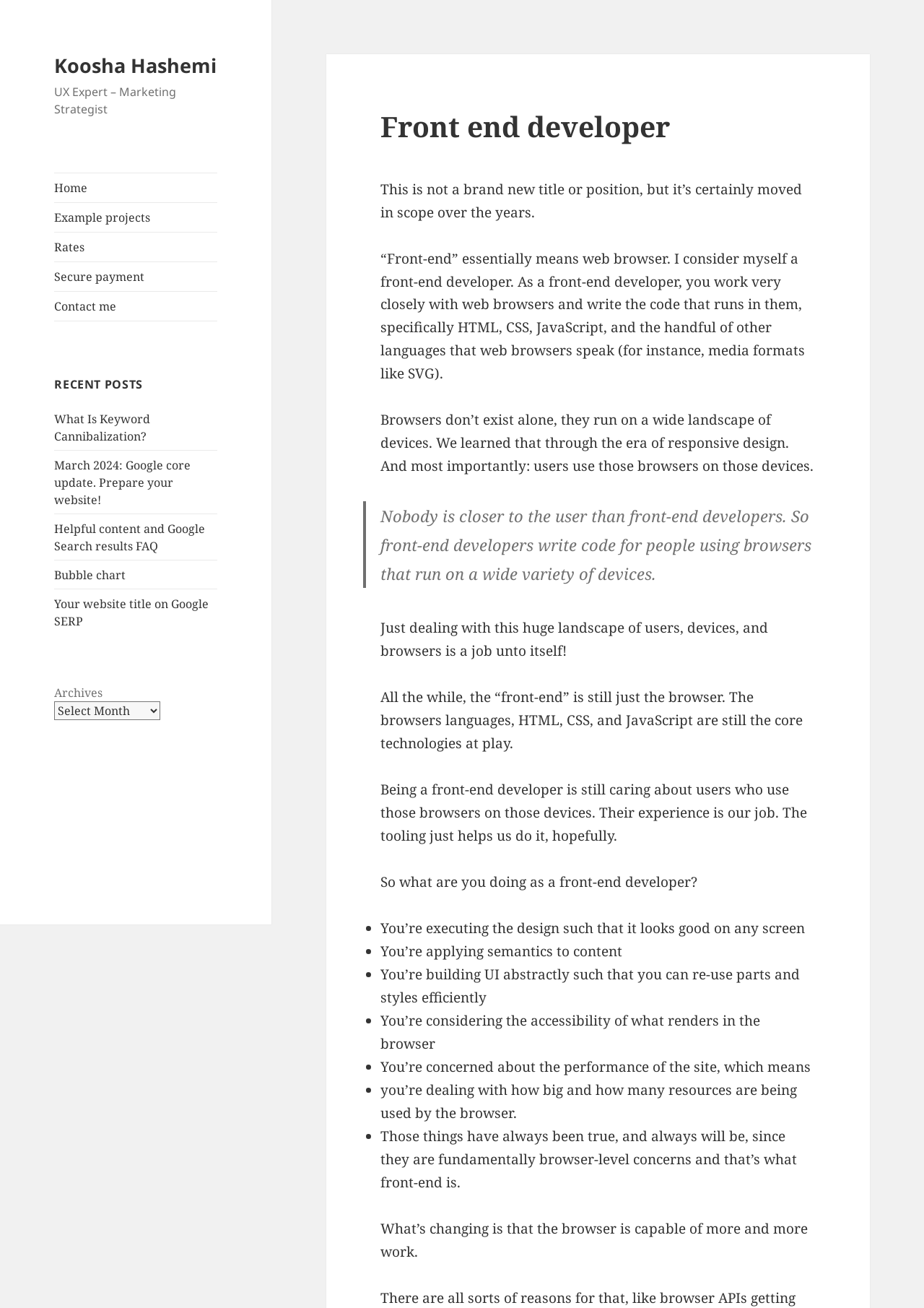Pinpoint the bounding box coordinates of the clickable area needed to execute the instruction: "View 'Example projects'". The coordinates should be specified as four float numbers between 0 and 1, i.e., [left, top, right, bottom].

[0.059, 0.155, 0.235, 0.177]